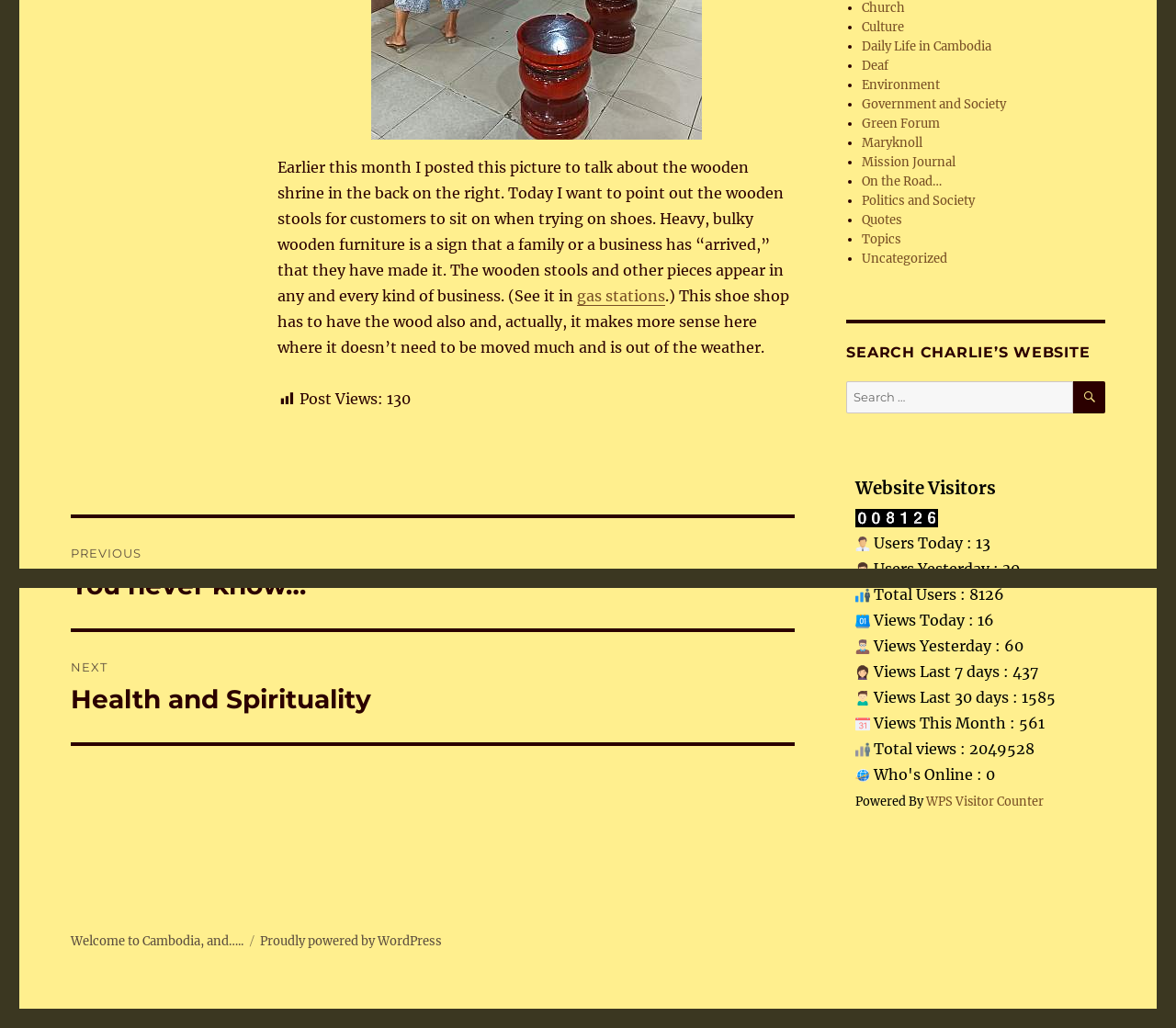Refer to the element description On the Road… and identify the corresponding bounding box in the screenshot. Format the coordinates as (top-left x, top-left y, bottom-right x, bottom-right y) with values in the range of 0 to 1.

[0.733, 0.169, 0.8, 0.184]